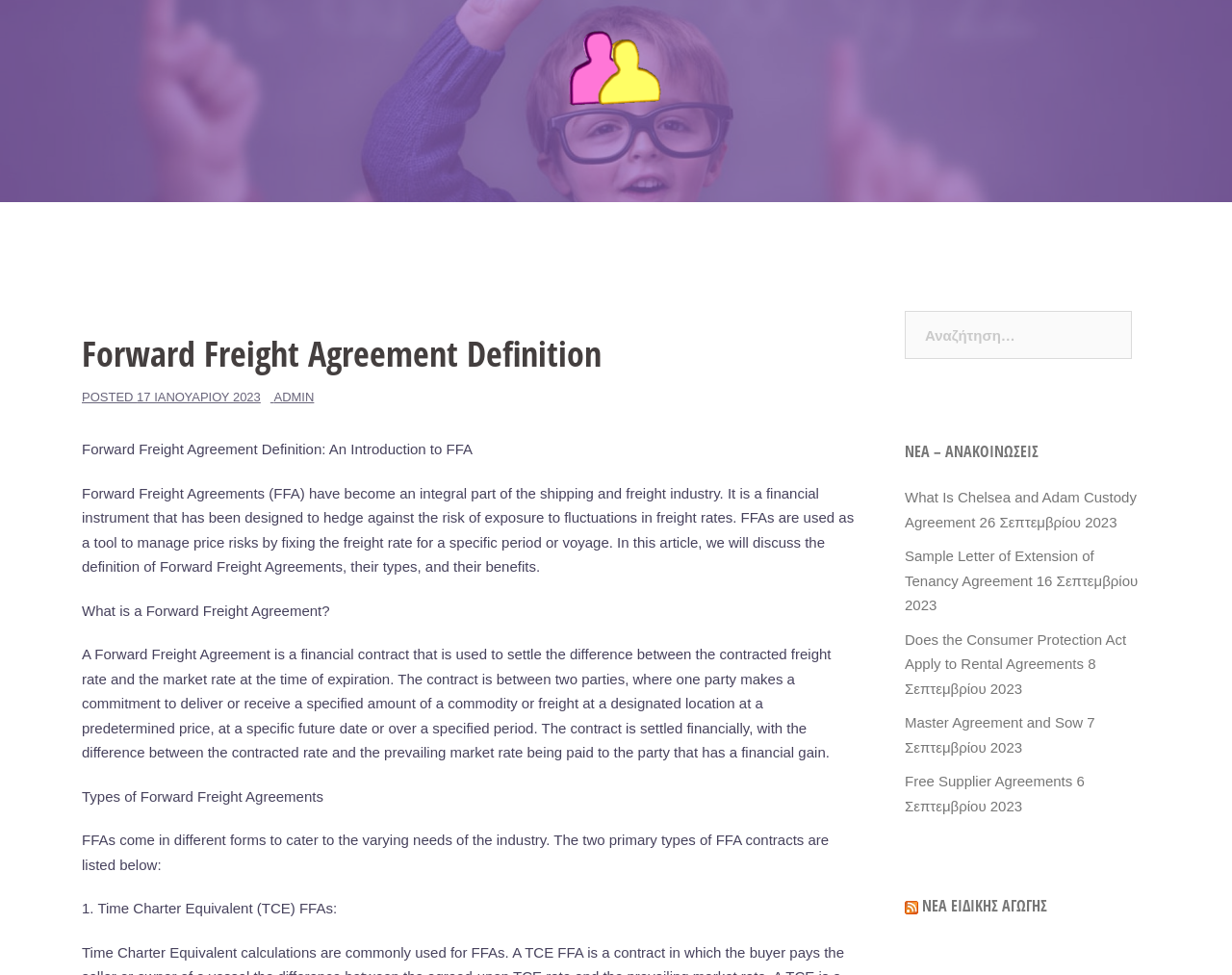Please identify the bounding box coordinates of the element's region that needs to be clicked to fulfill the following instruction: "Click the '← Improvements in Kids Non-Fiction Corresponds to Changes in Museums' link". The bounding box coordinates should consist of four float numbers between 0 and 1, i.e., [left, top, right, bottom].

None